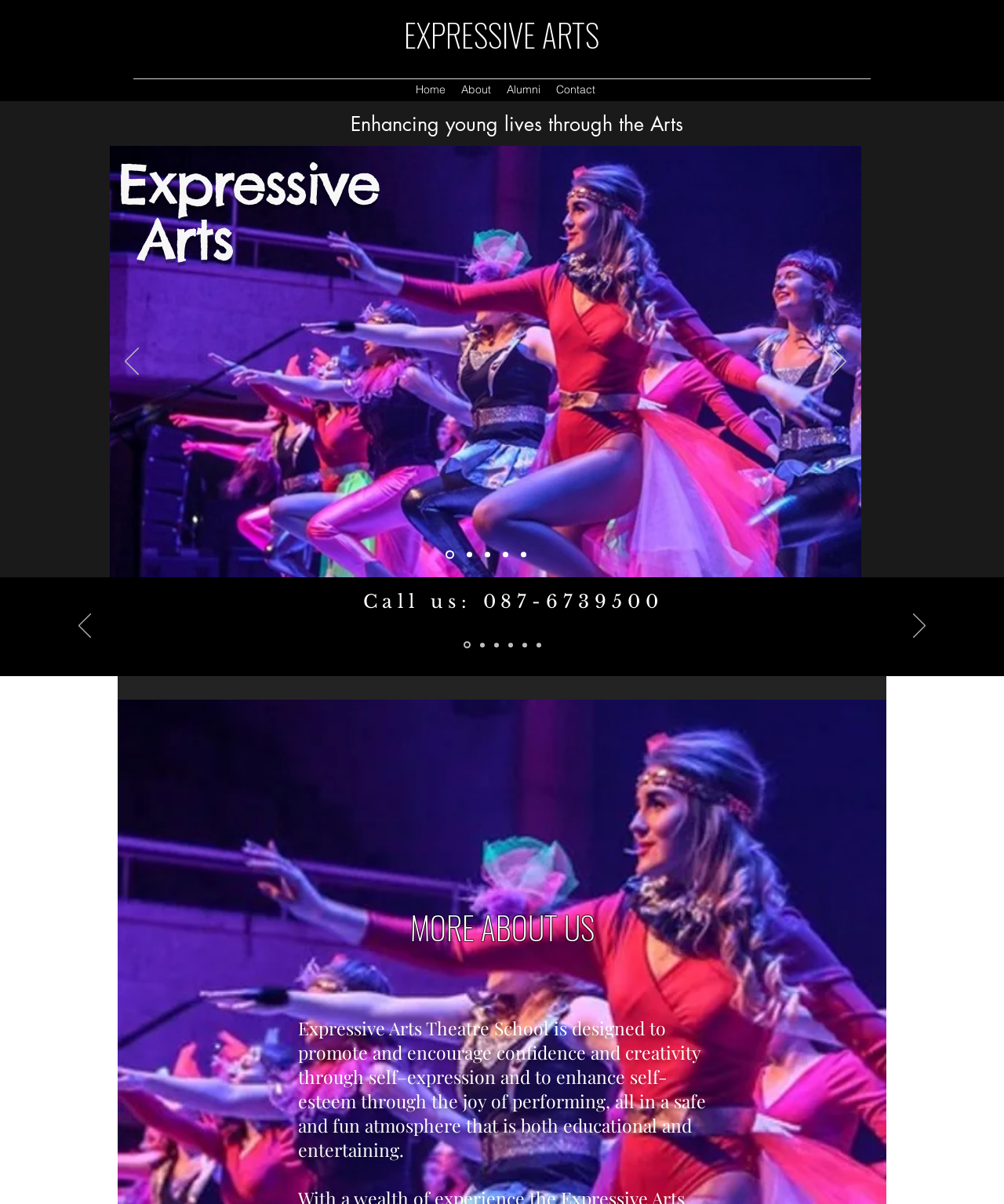What is the name of the school?
Using the image as a reference, give an elaborate response to the question.

I found the name of the school by looking at the heading 'Expressive Arts' in the slideshow region, as well as the link 'EXPRESSIVE ARTS' at the top of the page.